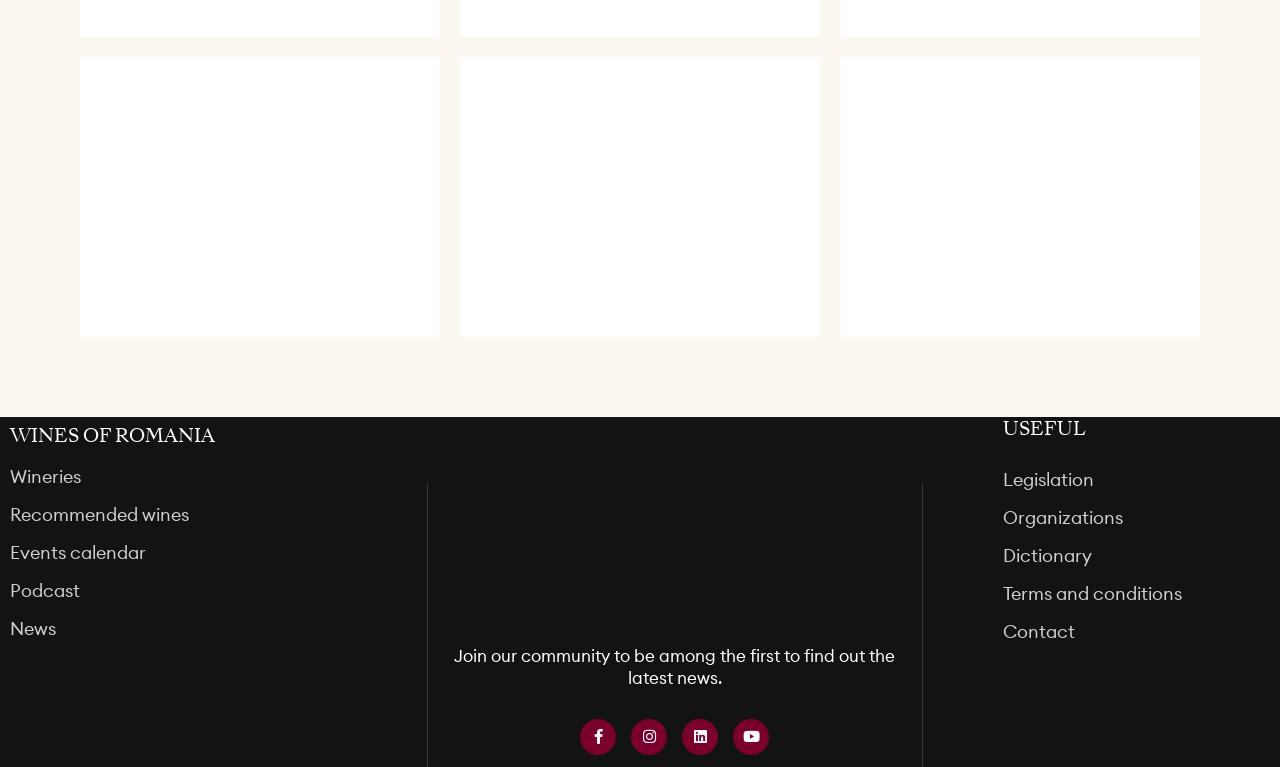What social media platforms can users follow?
Answer with a single word or phrase by referring to the visual content.

Facebook, Instagram, Linkedin, Youtube